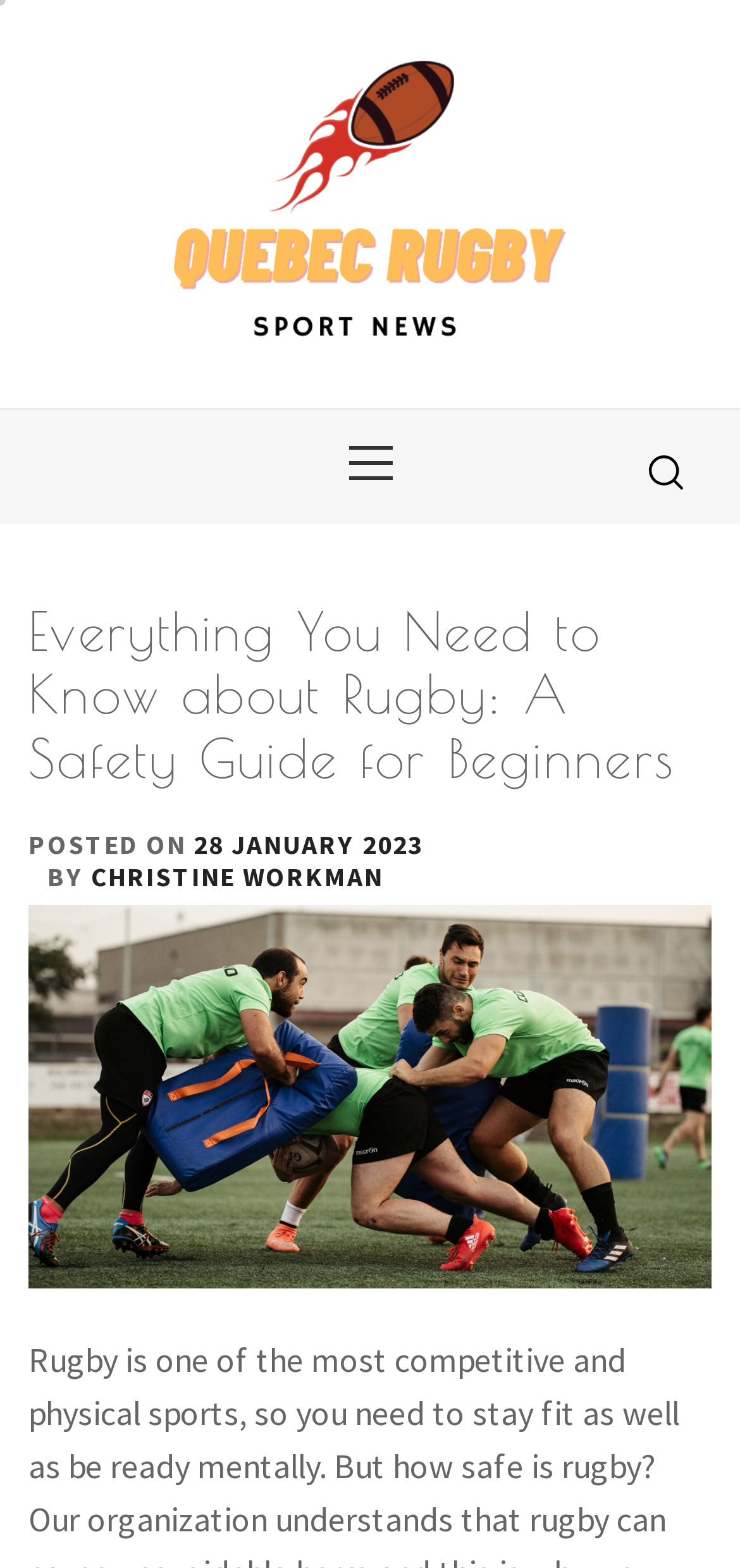When was the post published?
Please ensure your answer is as detailed and informative as possible.

The publication date of the post can be found in the middle of the webpage, where it says 'POSTED ON 28 JANUARY 2023' in text, indicating that the post was published on 28 January 2023.